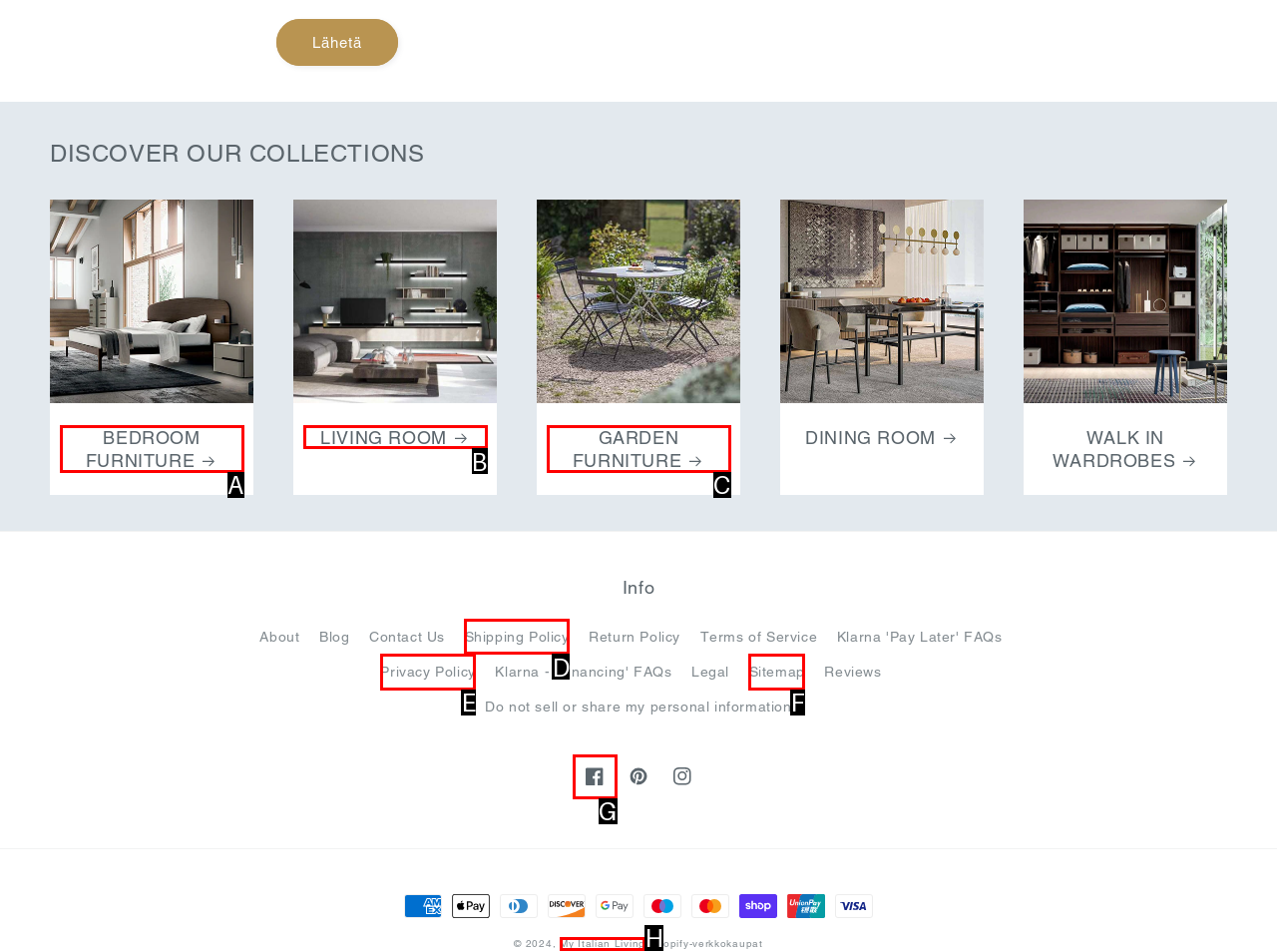Select the letter that corresponds to this element description: Sponsorship
Answer with the letter of the correct option directly.

None